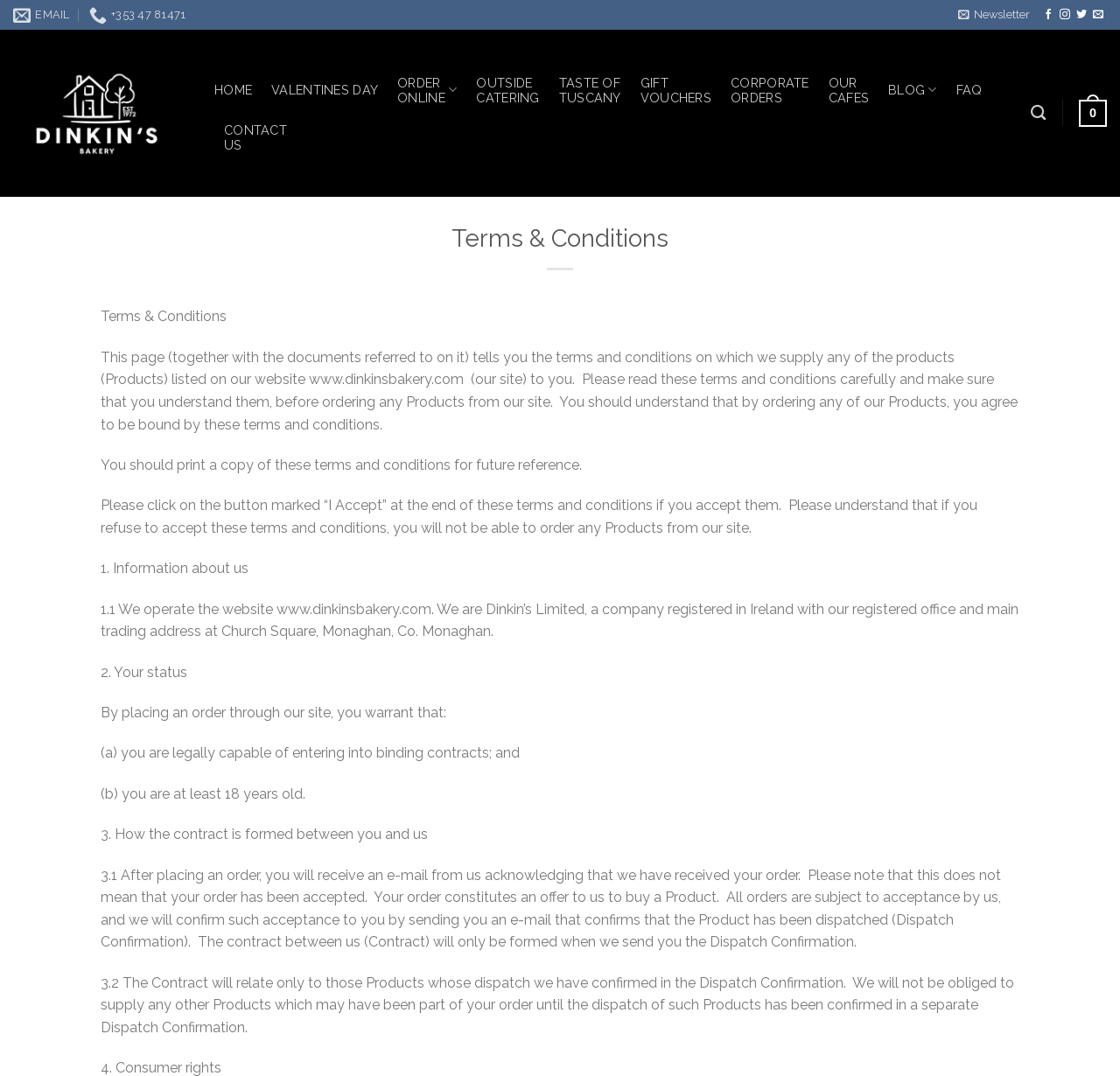Provide a comprehensive caption for the webpage.

The webpage is the Terms and Conditions page of Dinkins Bakery. At the top left corner, there are three links: "EMAIL", "+353 47 81471", and "Newsletter". Next to them, there are social media links to Facebook, Instagram, and Twitter, followed by a "Send us an email" link. 

Below these links, there is a logo of Dinkins Bakery, which is also a link to the homepage. Underneath the logo, there is a navigation menu with links to various pages, including "HOME", "VALENTINES DAY", "ORDER ONLINE", "OUTSIDE CATERING", "TASTE OF TUSCANY", "GIFT VOUCHERS", "CORPORATE ORDERS", "OUR CAFES", "BLOG", "FAQ", and "CONTACT US". 

On the right side of the navigation menu, there is a search bar. At the top right corner, there is a link with a number "0". 

The main content of the page is divided into sections, each with a heading. The first section is the "Terms & Conditions" heading, followed by a paragraph explaining the purpose of the page. The next section is "You should print a copy of these terms and conditions for future reference." 

The main body of the terms and conditions is divided into numbered sections, including "1. Information about us", "2. Your status", "3. How the contract is formed between you and us", and so on. Each section has multiple paragraphs explaining the terms and conditions in detail.